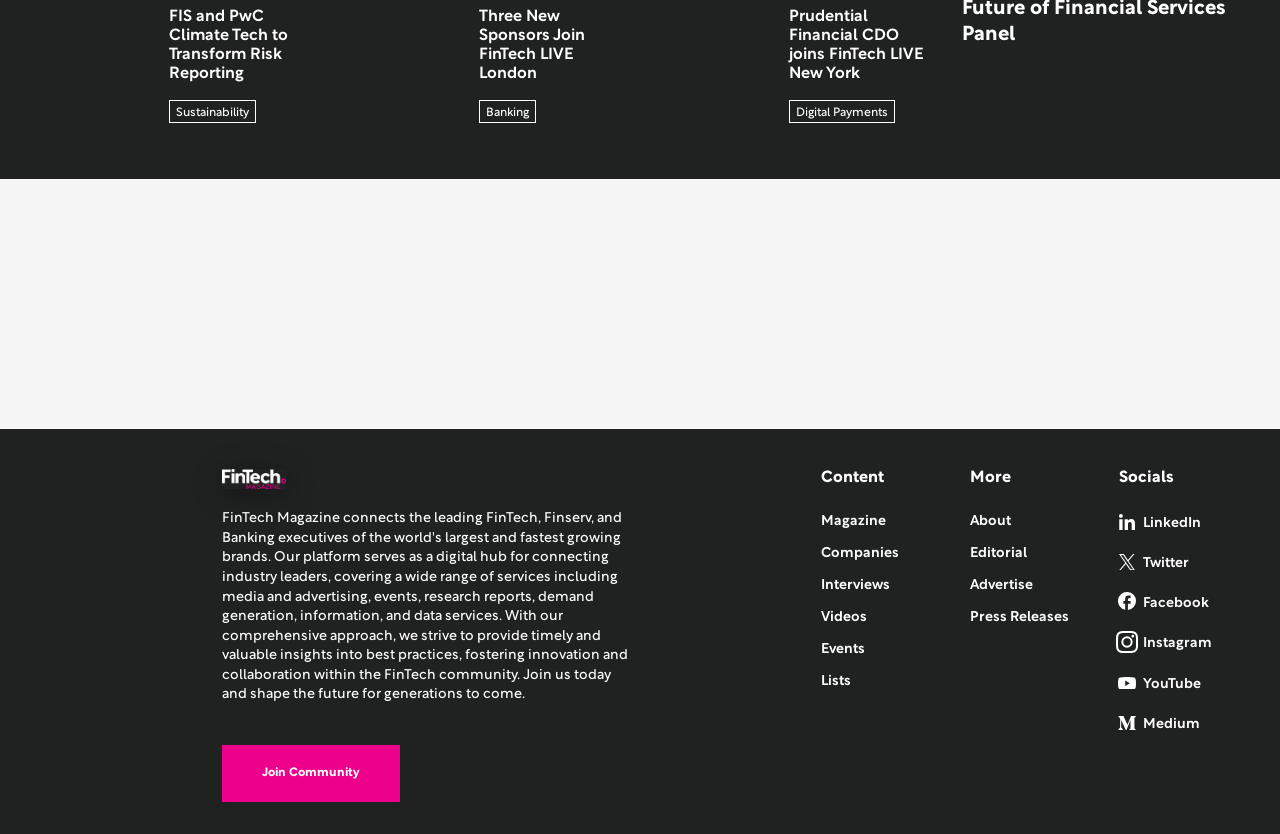Please identify the bounding box coordinates of the clickable region that I should interact with to perform the following instruction: "Click on the link to read the post about MLB London Series merch". The coordinates should be expressed as four float numbers between 0 and 1, i.e., [left, top, right, bottom].

None